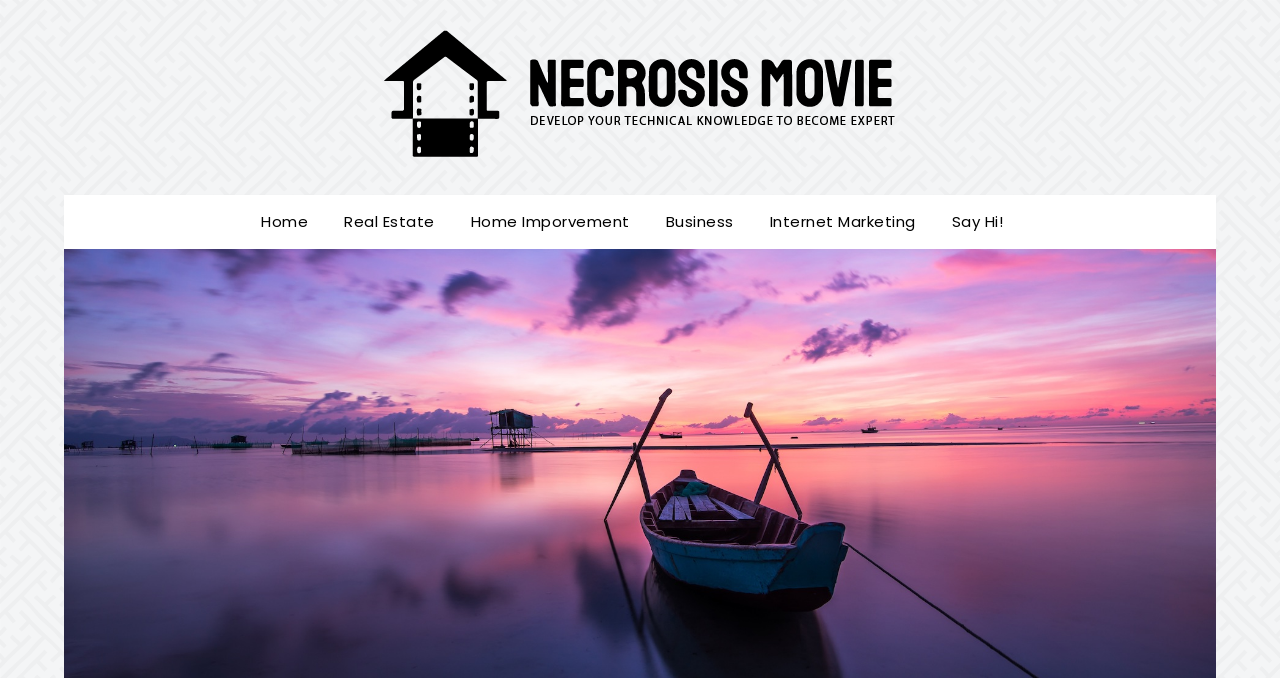Your task is to extract the text of the main heading from the webpage.

The Useful Health and Wellbeing of Using CBD Oil for Cats for Your Pet